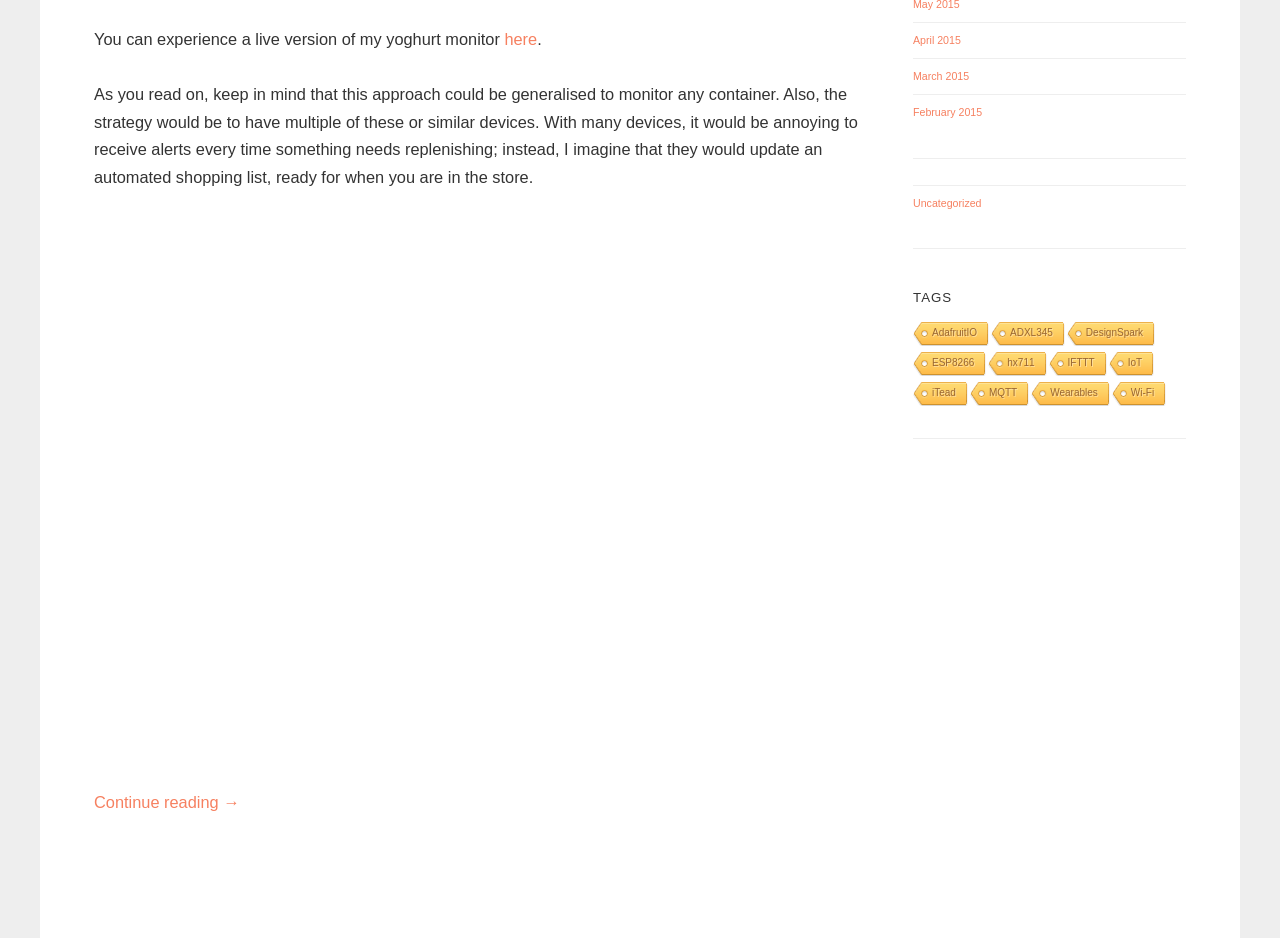Determine the bounding box coordinates of the area to click in order to meet this instruction: "View the image IMG_5313m".

[0.196, 0.234, 0.548, 0.826]